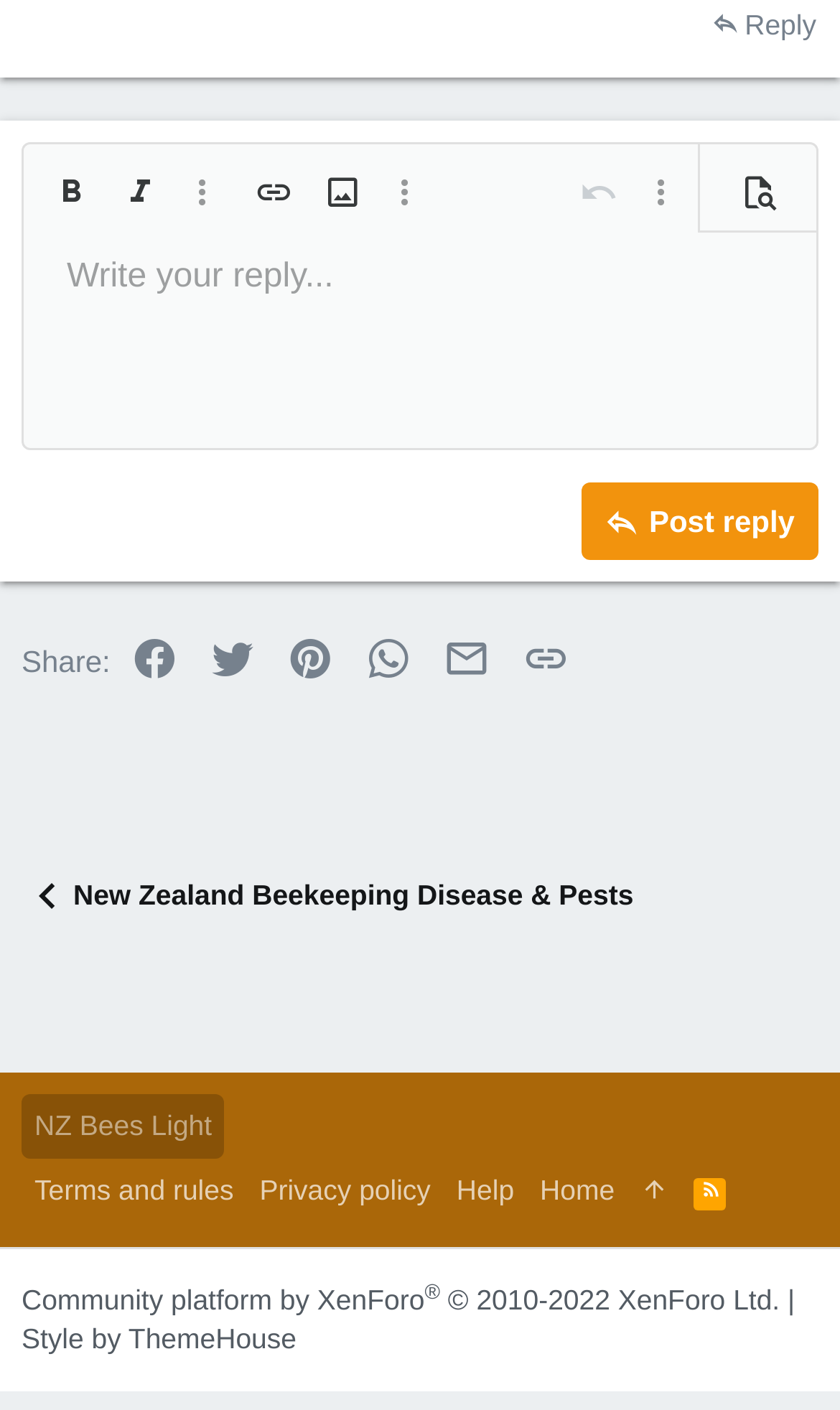Determine the bounding box coordinates of the clickable area required to perform the following instruction: "Write a reply". The coordinates should be represented as four float numbers between 0 and 1: [left, top, right, bottom].

[0.079, 0.183, 0.397, 0.209]